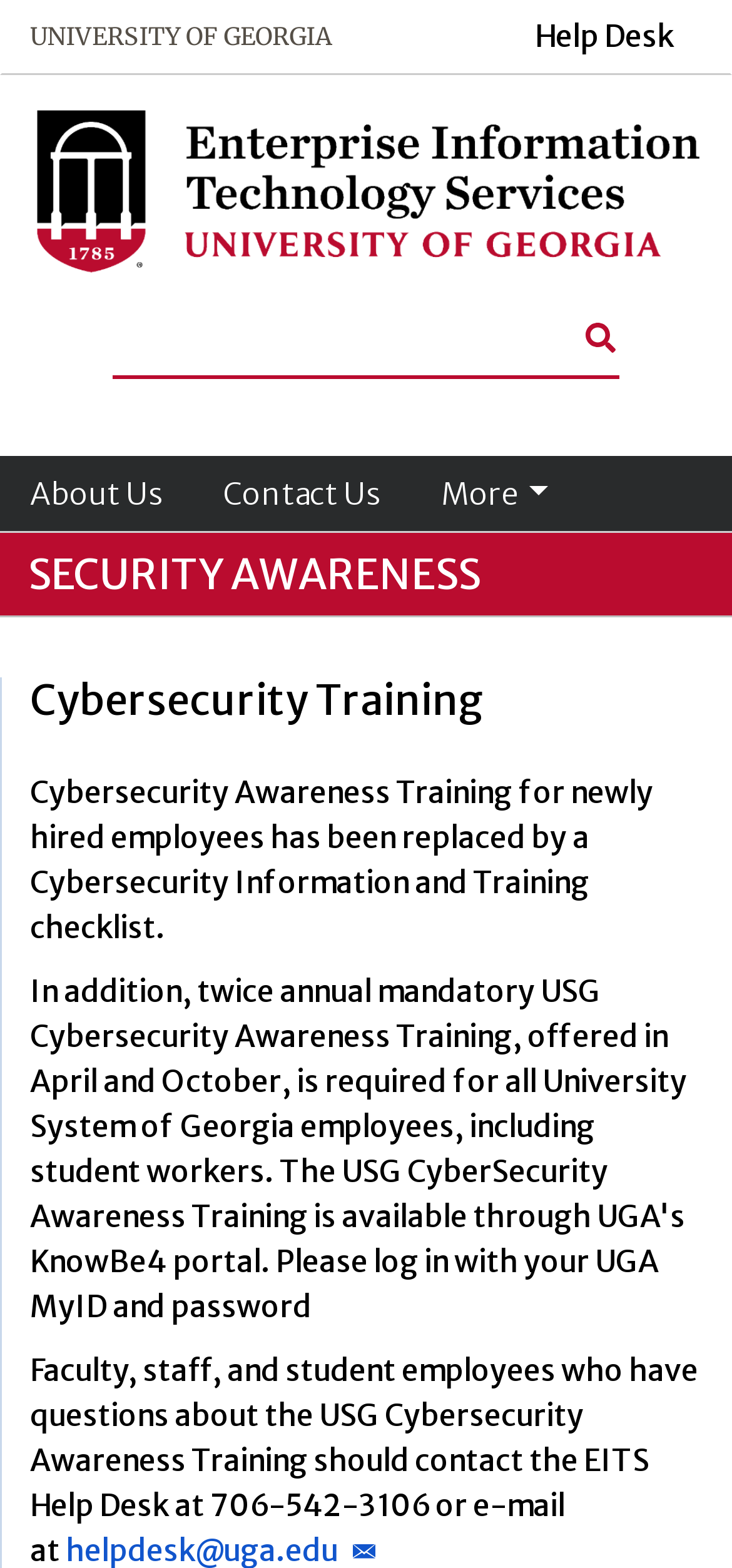What is the text on the top-right corner?
Answer the question with a single word or phrase, referring to the image.

Search